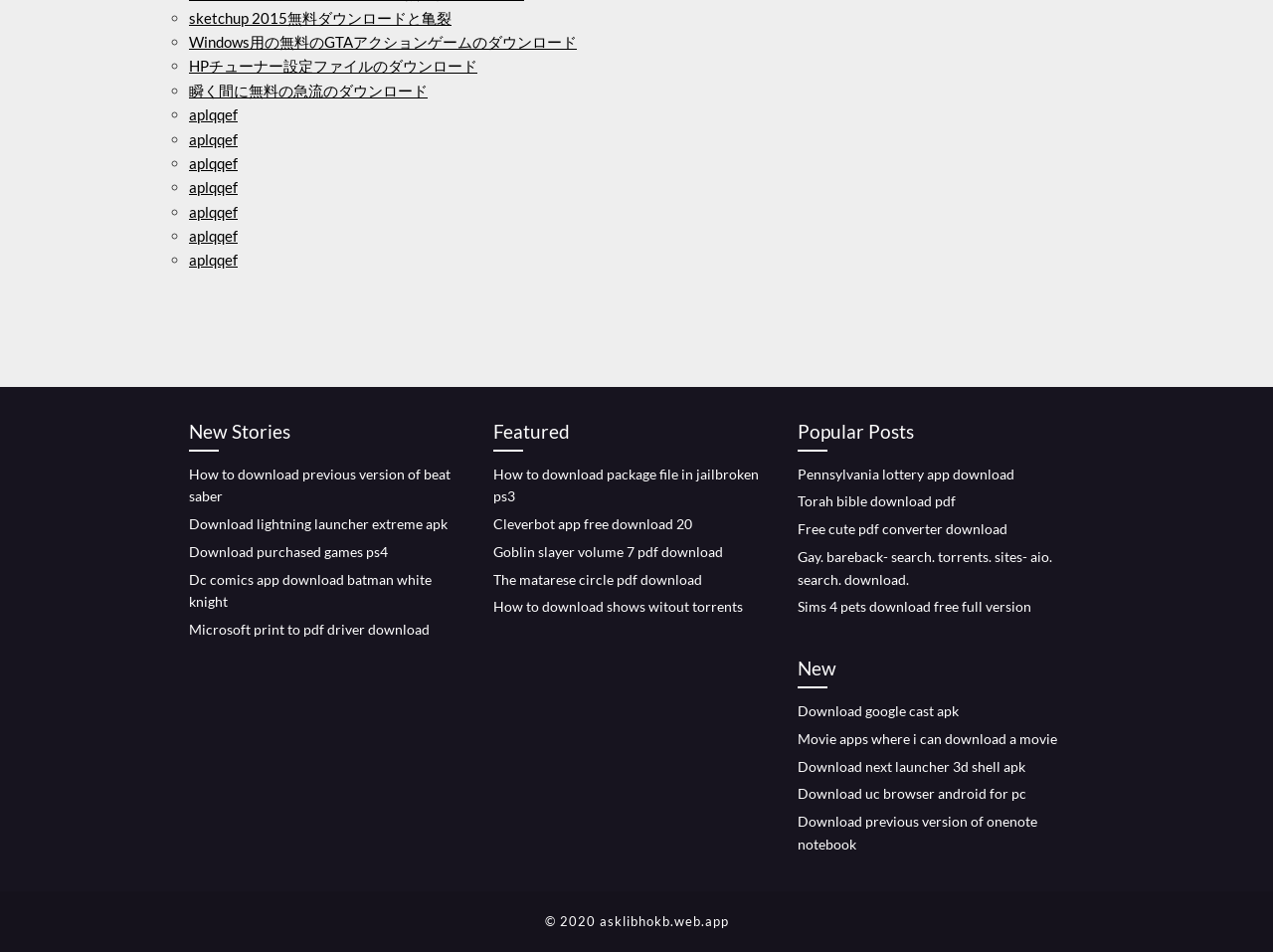Identify the bounding box coordinates of the clickable region required to complete the instruction: "View New Stories". The coordinates should be given as four float numbers within the range of 0 and 1, i.e., [left, top, right, bottom].

[0.148, 0.438, 0.359, 0.474]